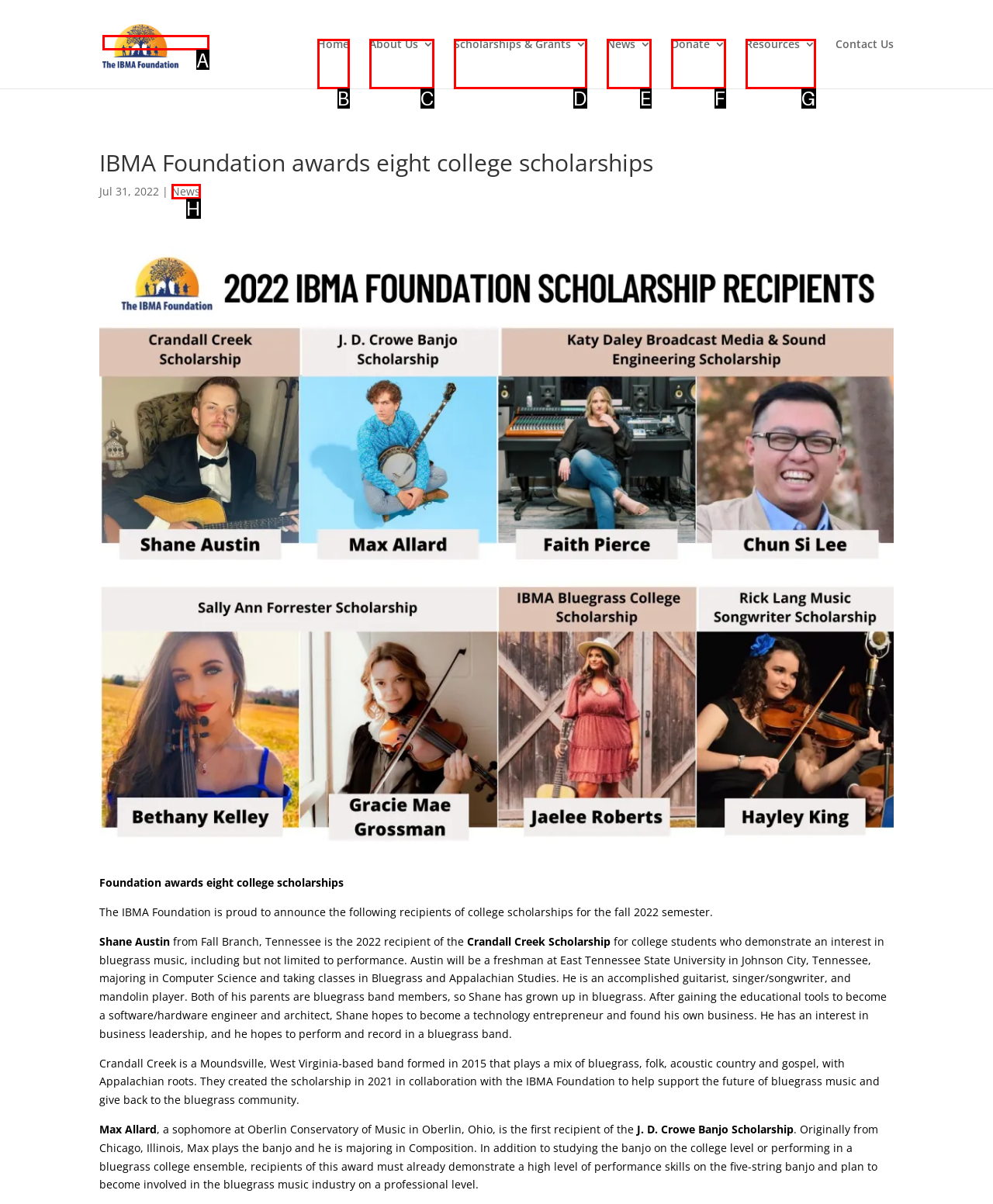Match the element description: Have Questions? Call: (832) 628-9464 to the correct HTML element. Answer with the letter of the selected option.

None